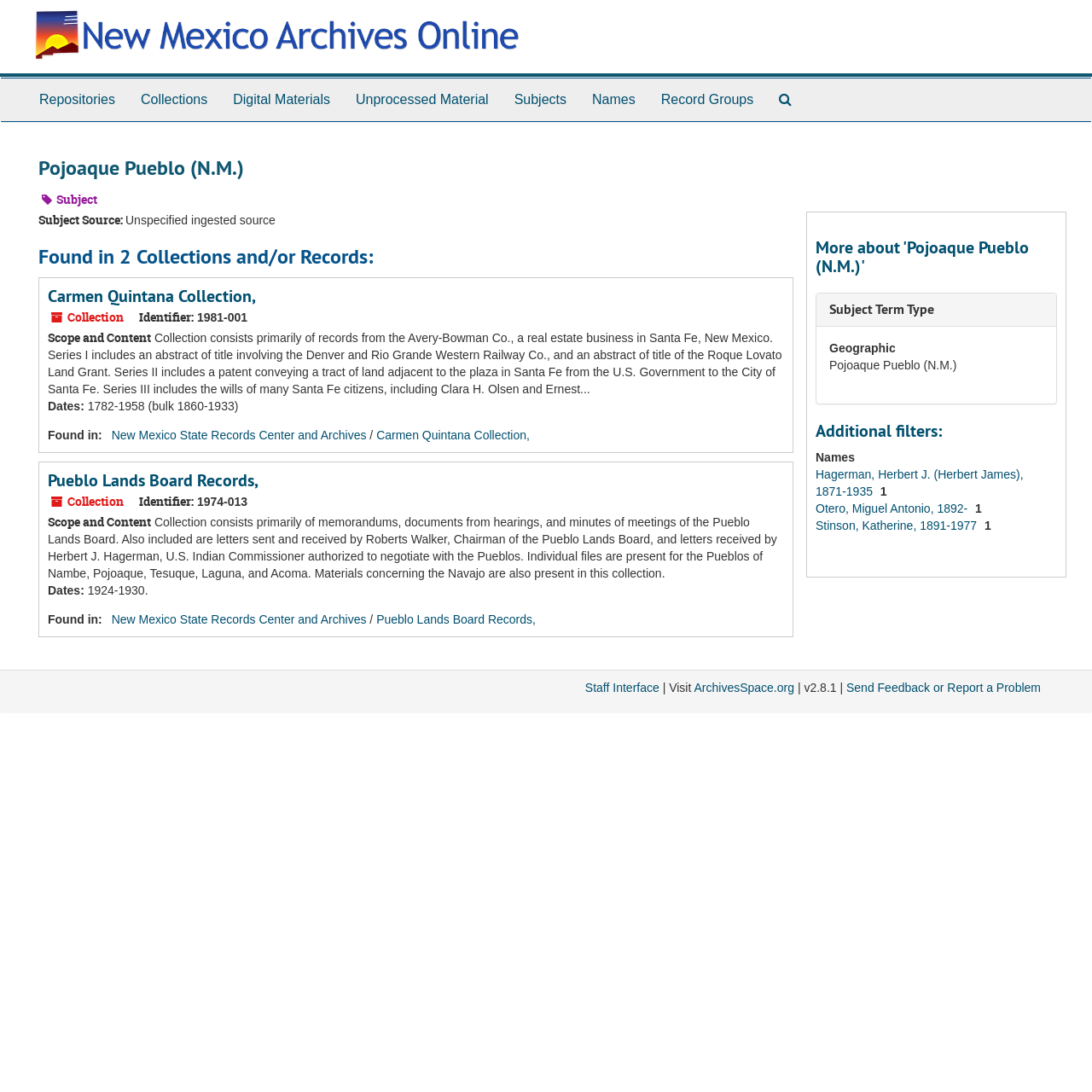What is the name of the pueblo?
Using the image, provide a detailed and thorough answer to the question.

The webpage is about Pojoaque Pueblo (N.M.) and it is mentioned in the heading 'Pojoaque Pueblo (N.M.)' at the top of the webpage.